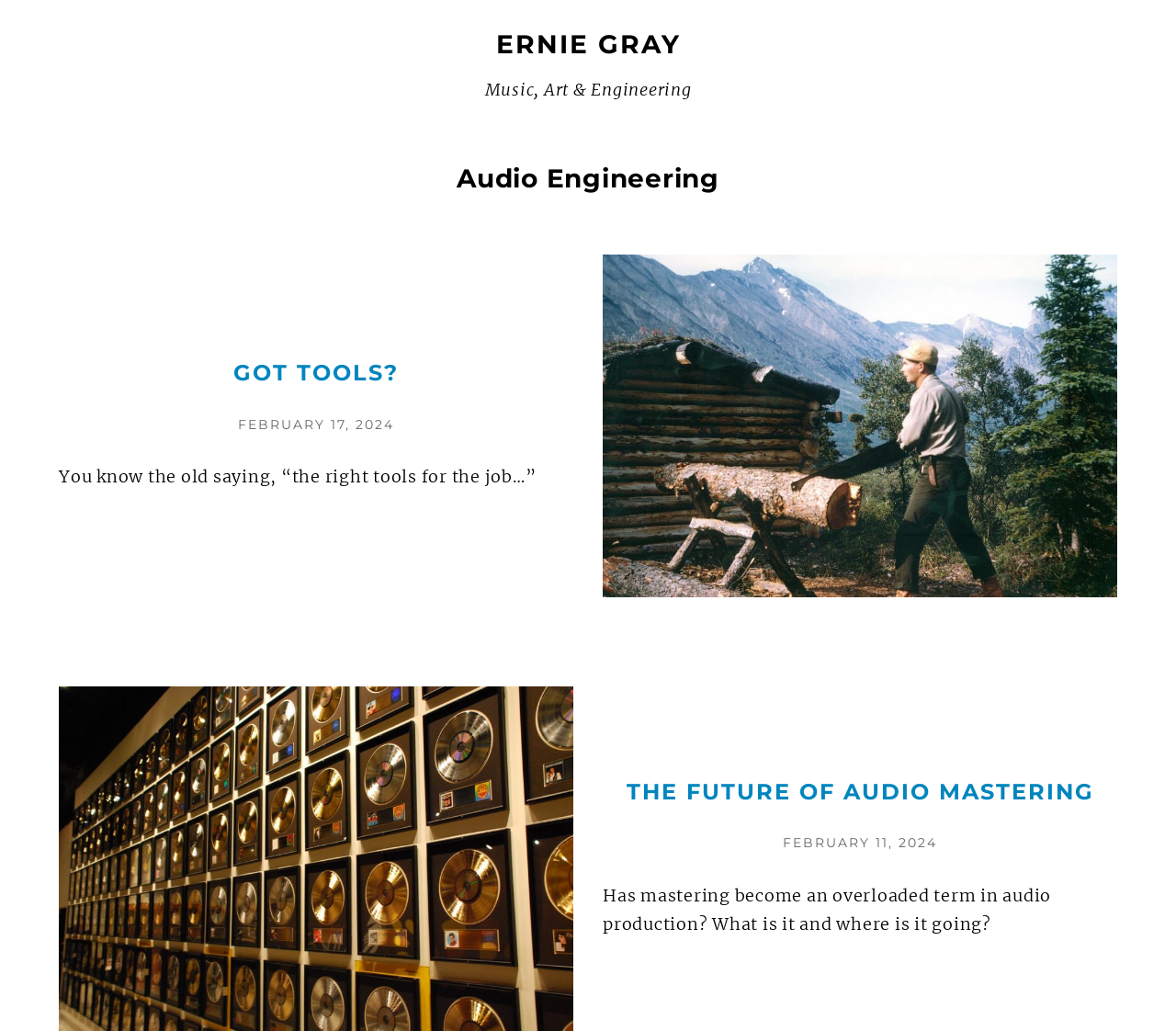Predict the bounding box for the UI component with the following description: "Got Tools?".

[0.198, 0.348, 0.339, 0.374]